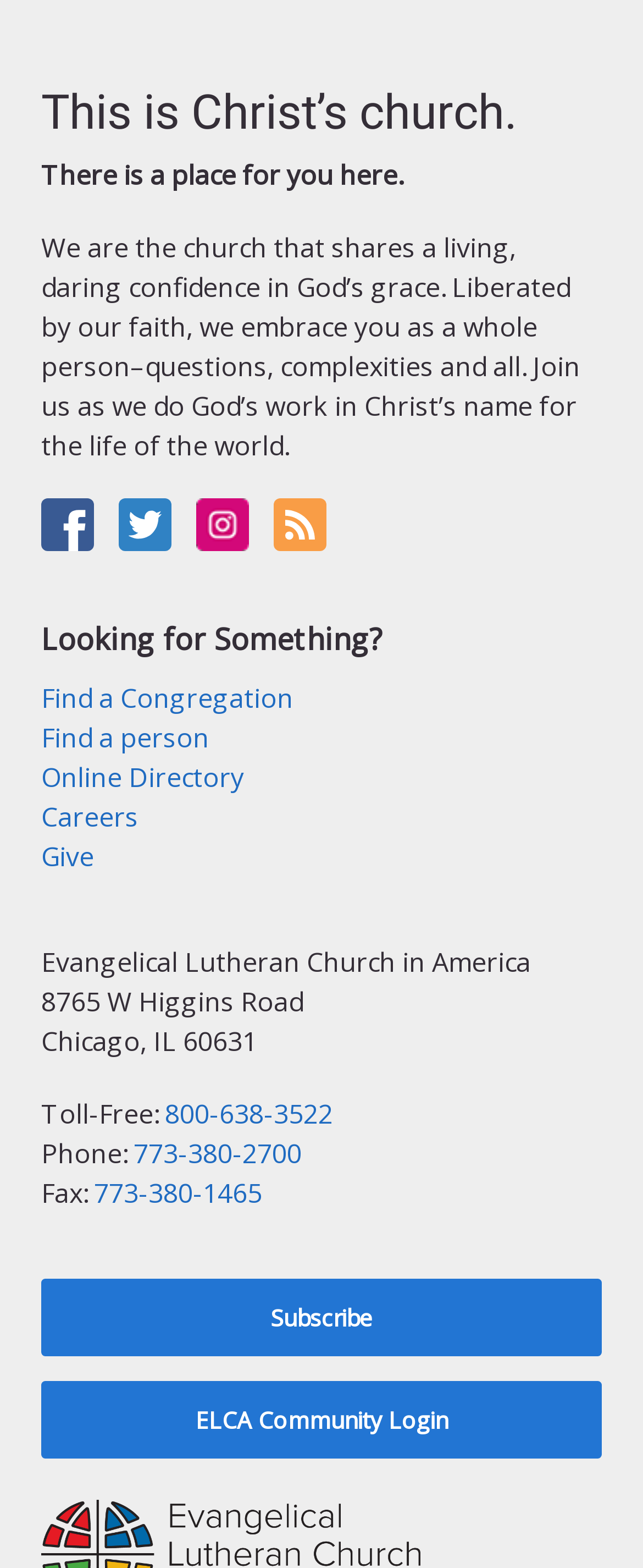Find the bounding box coordinates for the area that must be clicked to perform this action: "Login to ELCA Community".

[0.064, 0.88, 0.936, 0.93]